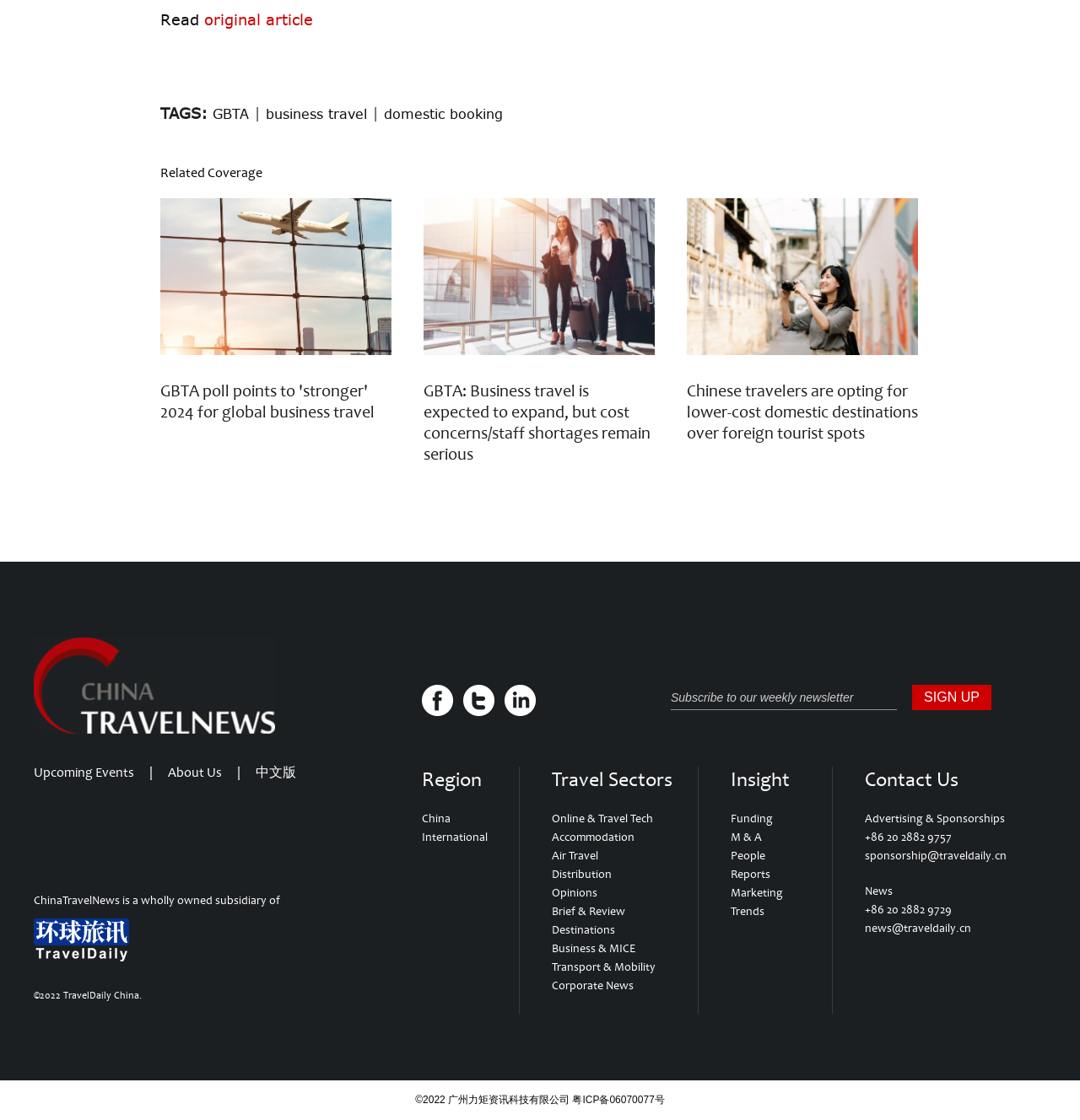By analyzing the image, answer the following question with a detailed response: What is the purpose of the 'Subscribe to our weekly newsletter' textbox?

The textbox is labeled 'Subscribe to our weekly newsletter' and has a 'SIGN UP' button next to it, indicating that it is used to subscribe to a weekly newsletter from the website.